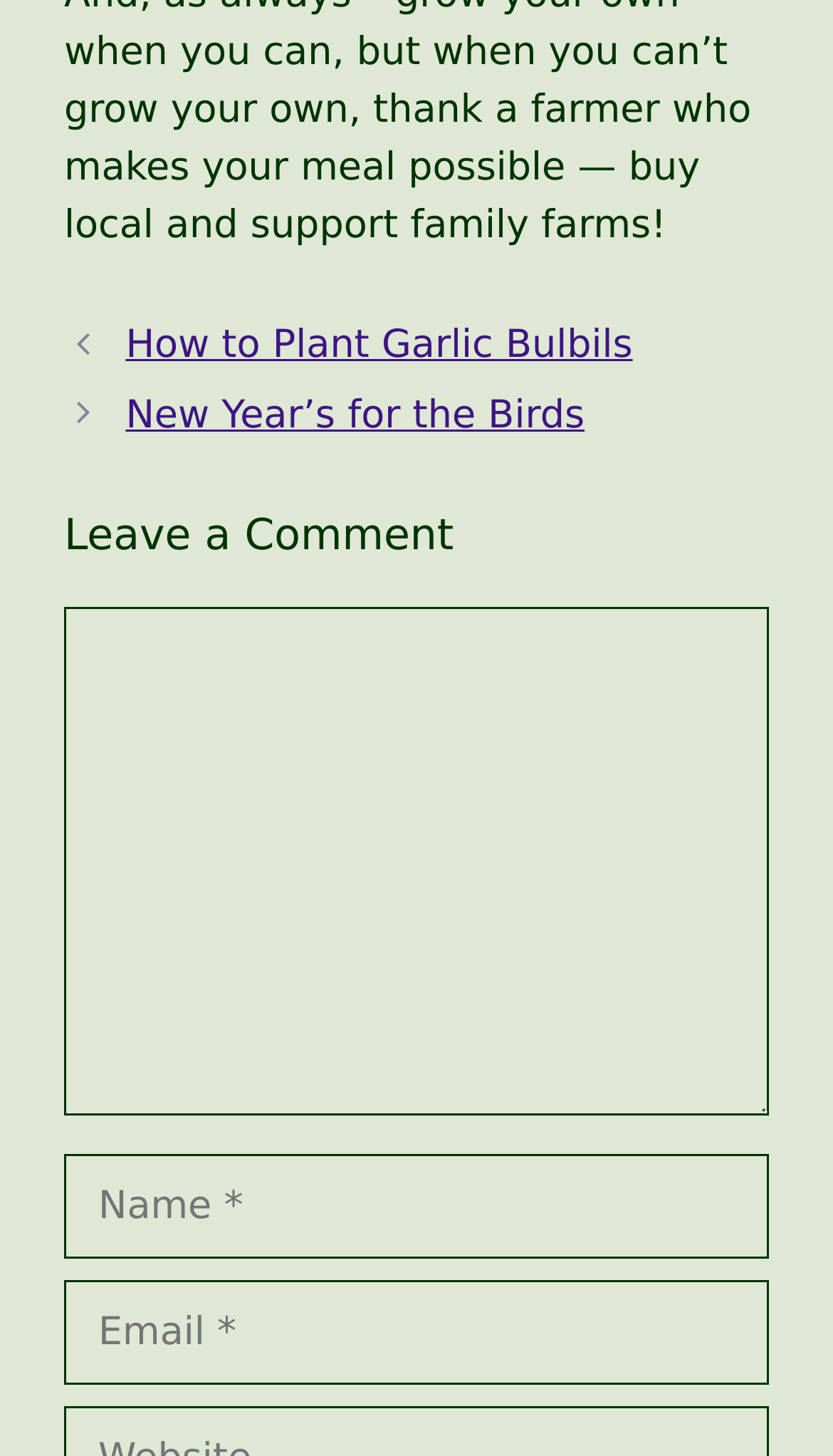Please give a succinct answer to the question in one word or phrase:
What is the label of the third textbox?

Website